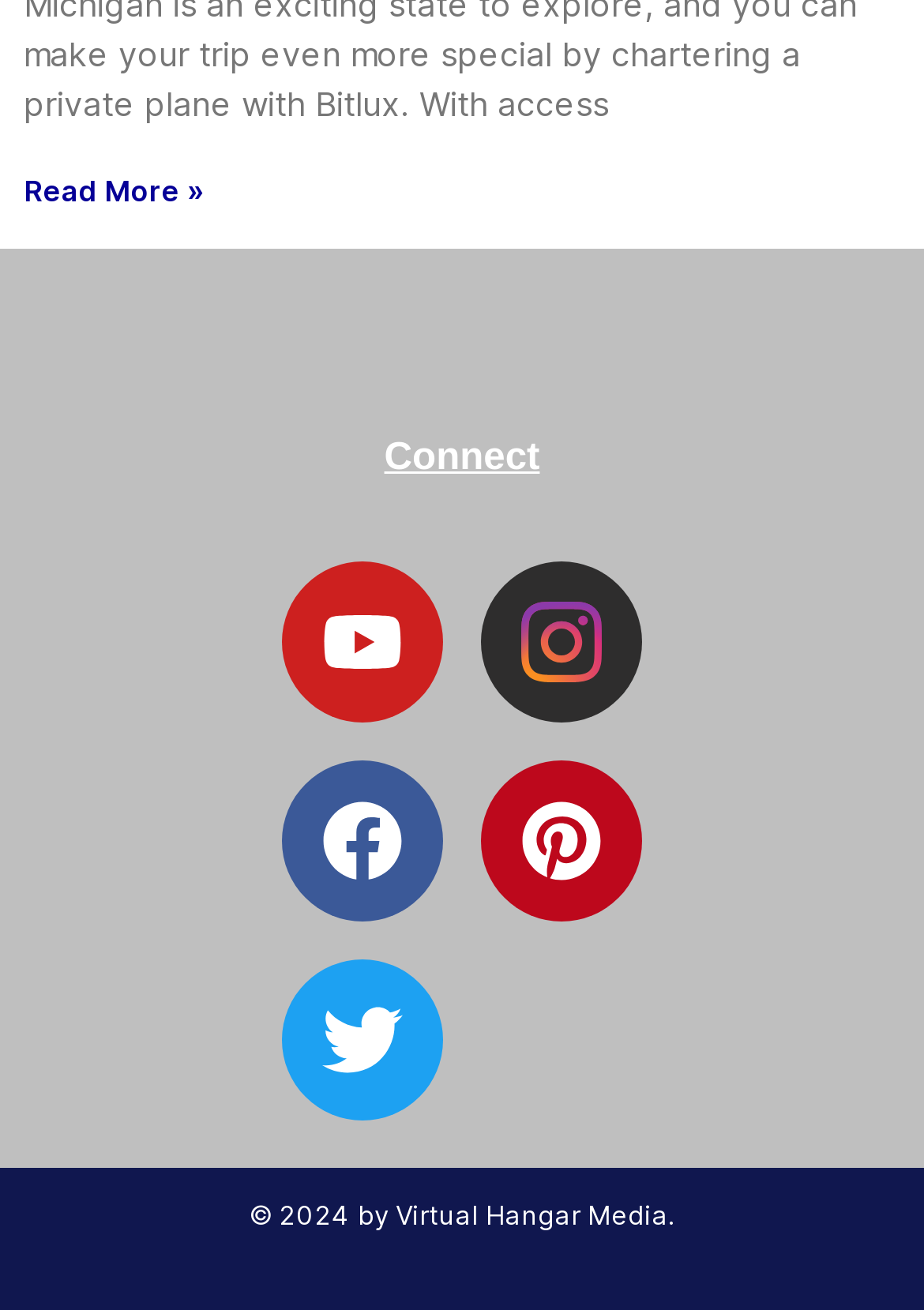What is the purpose of the webpage?
Please respond to the question with as much detail as possible.

Although the meta description is empty, I inferred the purpose of the webpage by examining the text of the first link, which mentions 'Top Reasons to Opt for Grand Rapids, MI Private Jet Charter'. This suggests that the webpage is related to private jet charter services.